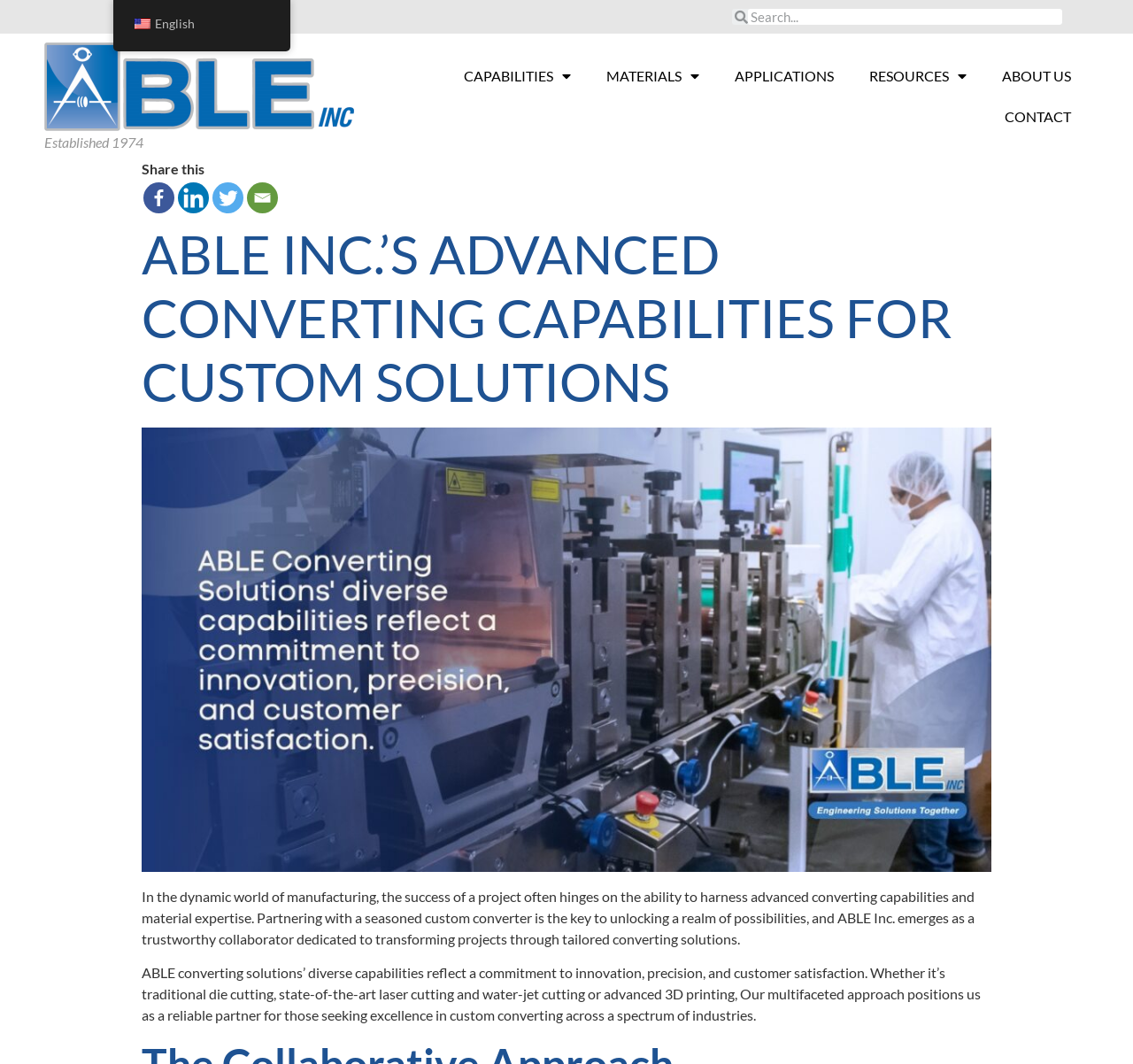Specify the bounding box coordinates of the area to click in order to execute this command: 'Search for something'. The coordinates should consist of four float numbers ranging from 0 to 1, and should be formatted as [left, top, right, bottom].

[0.646, 0.008, 0.937, 0.023]